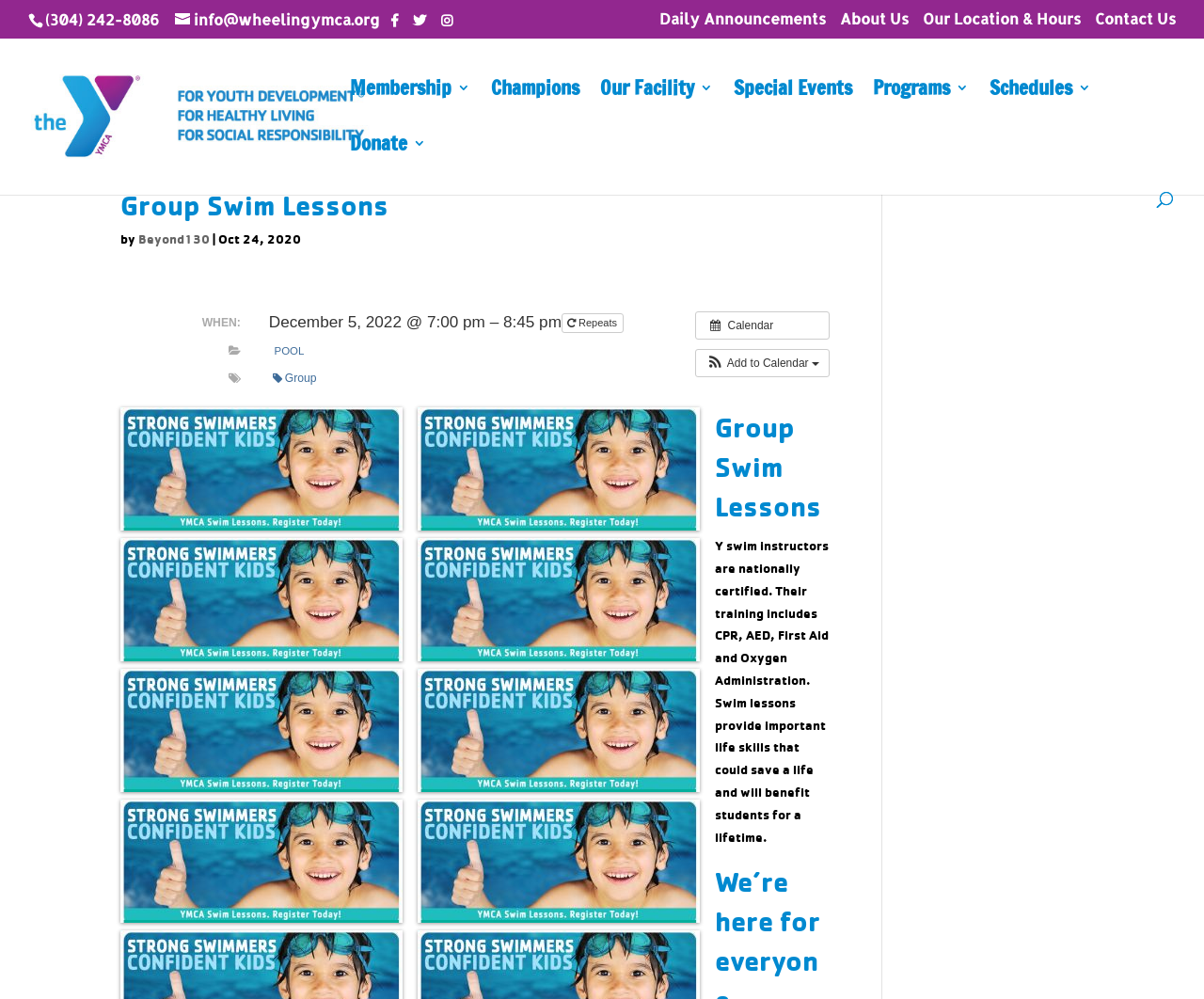Can you extract the headline from the webpage for me?

Group Swim Lessons